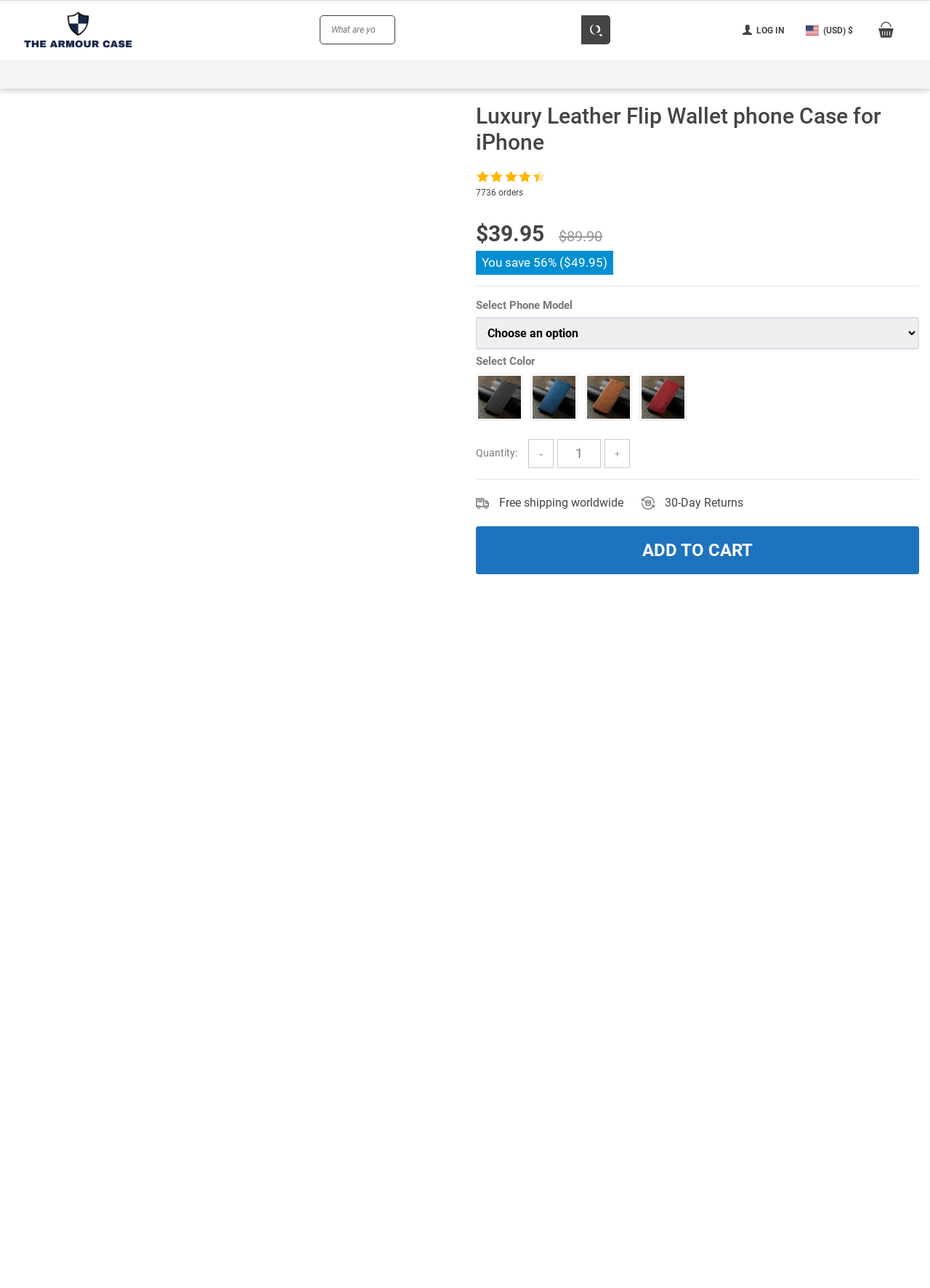Identify the bounding box coordinates for the element you need to click to achieve the following task: "Search for a product". Provide the bounding box coordinates as four float numbers between 0 and 1, in the form [left, top, right, bottom].

[0.344, 0.012, 0.656, 0.034]